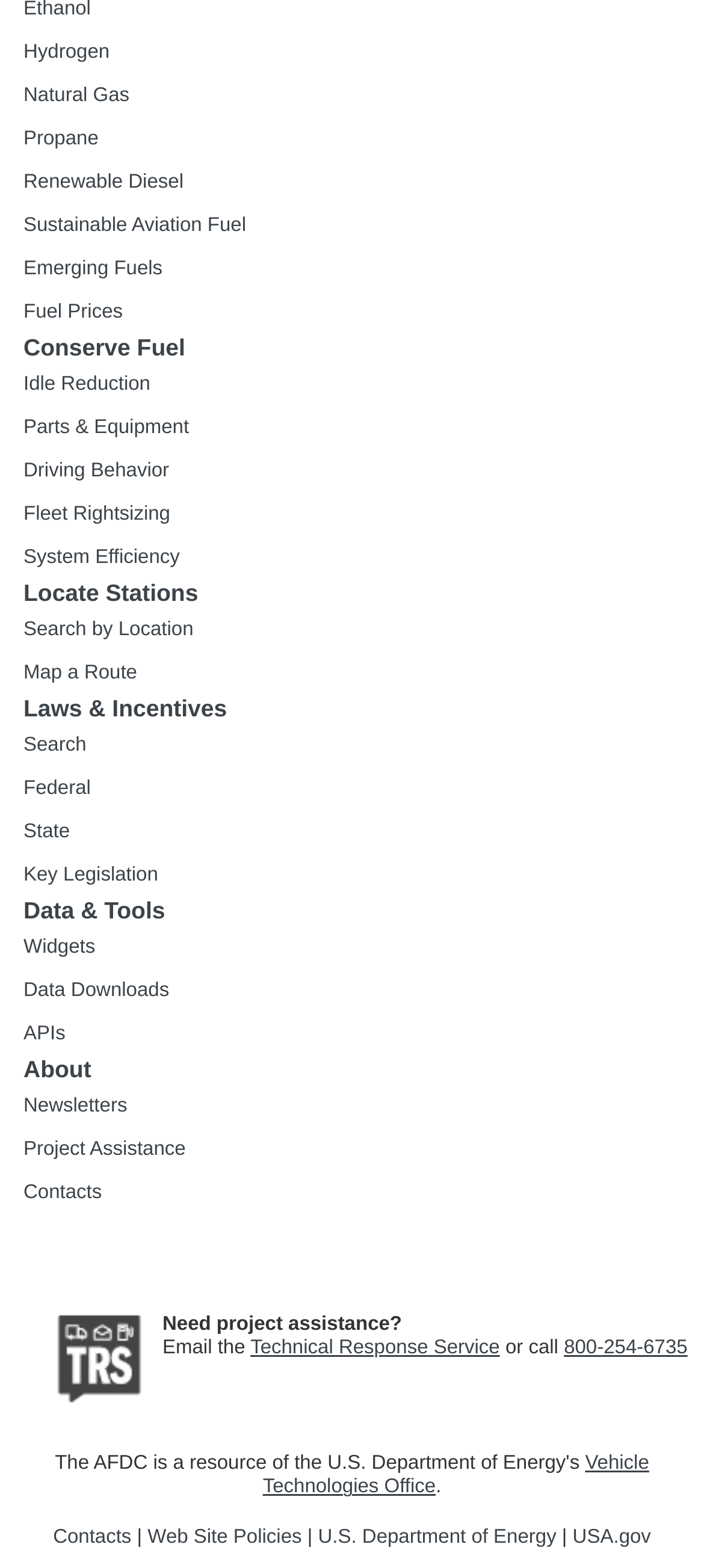Specify the bounding box coordinates of the element's region that should be clicked to achieve the following instruction: "Contact Technical Response Service". The bounding box coordinates consist of four float numbers between 0 and 1, in the format [left, top, right, bottom].

[0.356, 0.853, 0.71, 0.867]